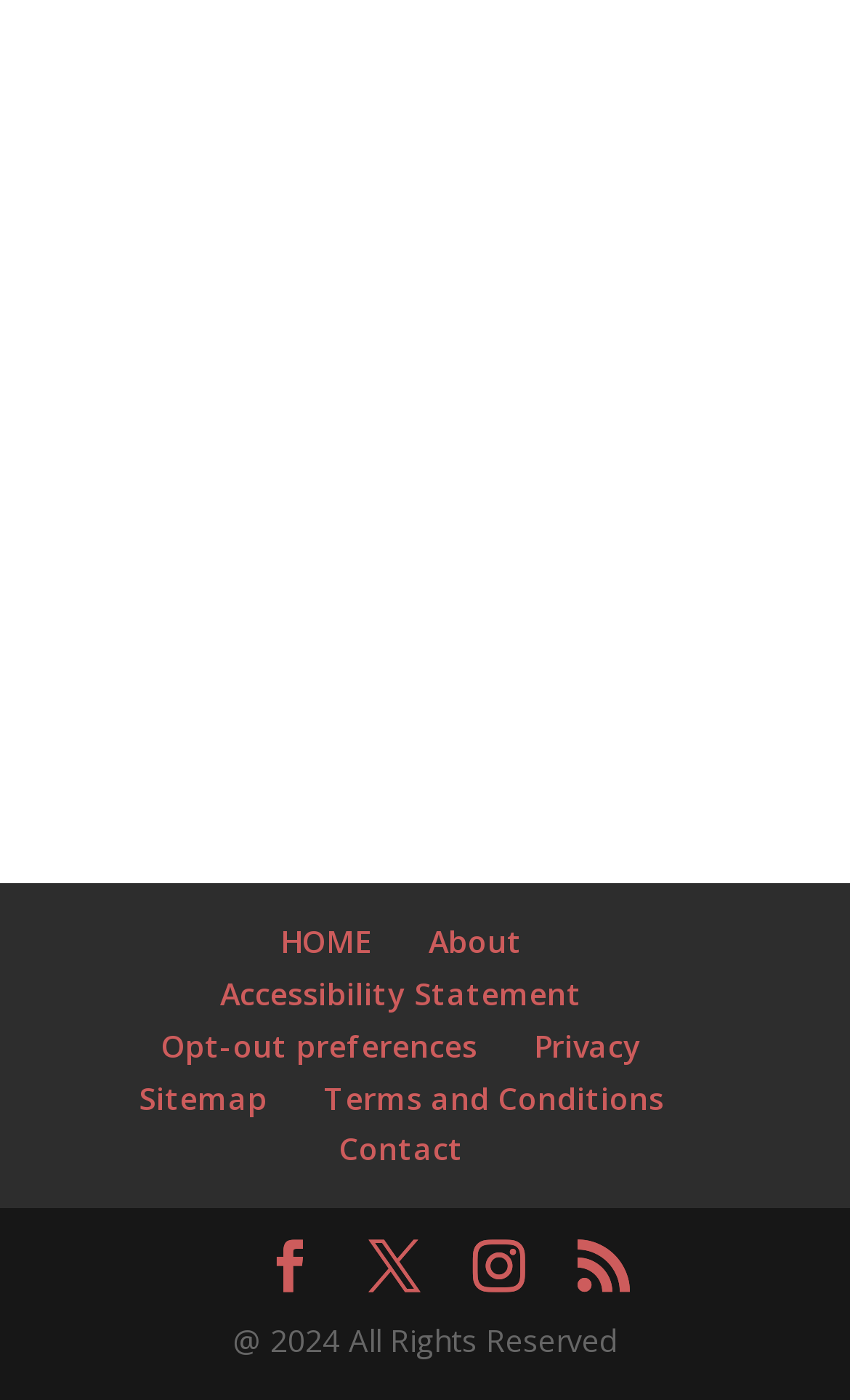Identify the bounding box for the given UI element using the description provided. Coordinates should be in the format (top-left x, top-left y, bottom-right x, bottom-right y) and must be between 0 and 1. Here is the description: Terms and Conditions

[0.381, 0.769, 0.781, 0.799]